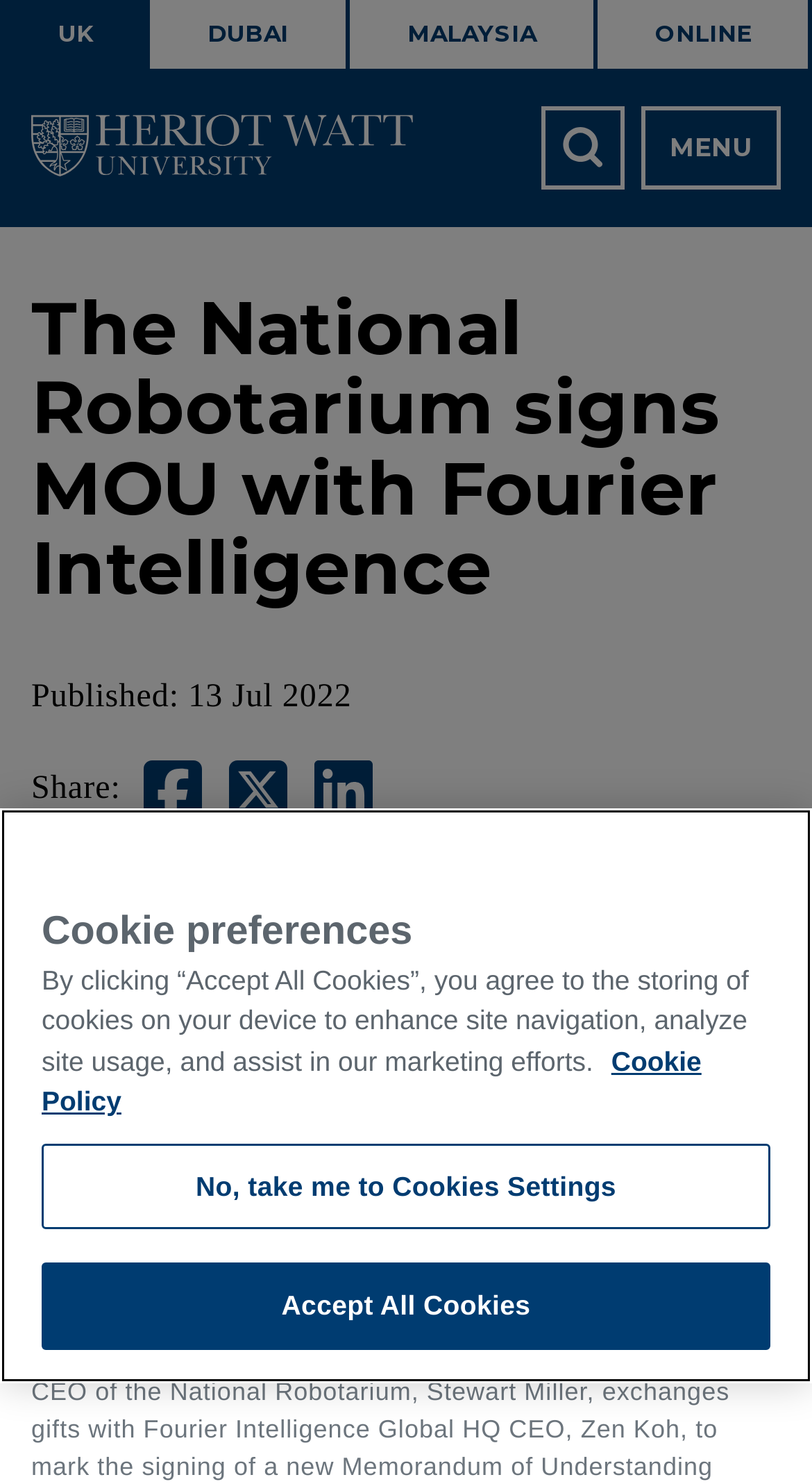How many social media platforms are available for sharing? Examine the screenshot and reply using just one word or a brief phrase.

3